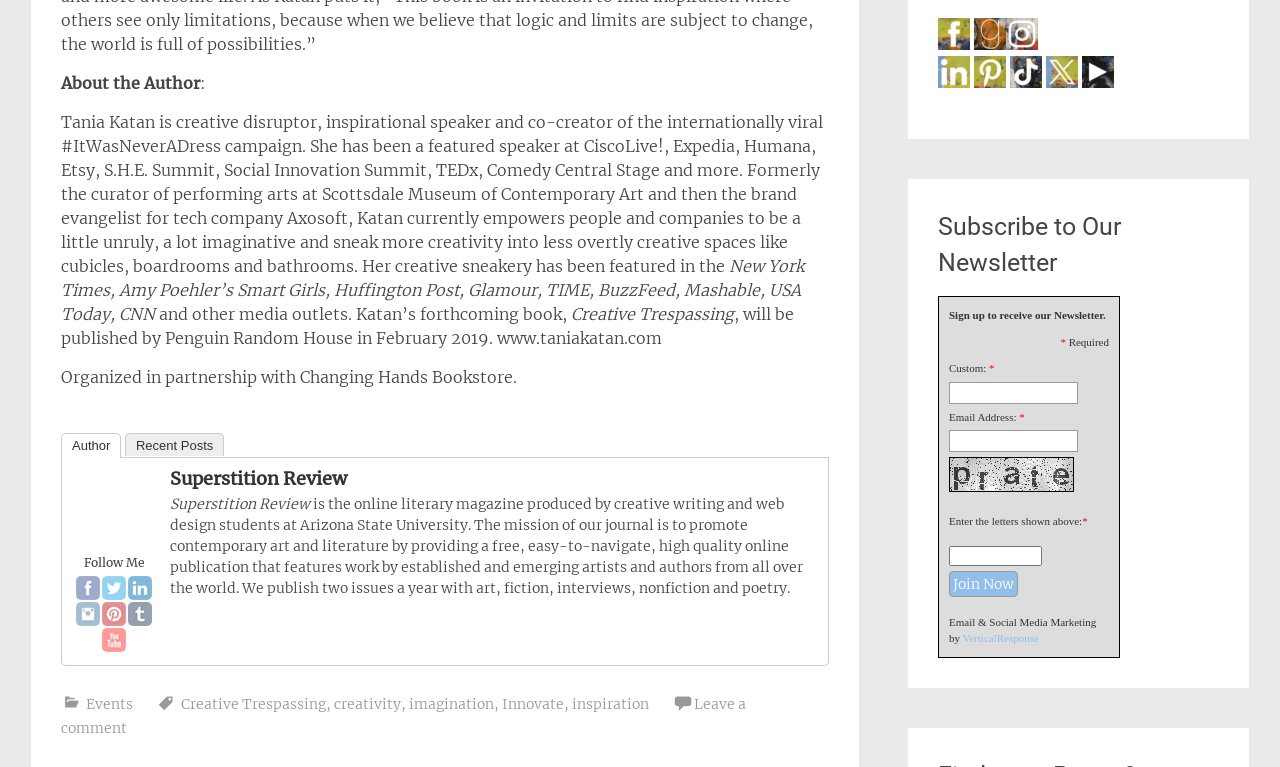Please identify the bounding box coordinates of the clickable area that will allow you to execute the instruction: "Click on the 'Events' link".

[0.067, 0.906, 0.104, 0.93]